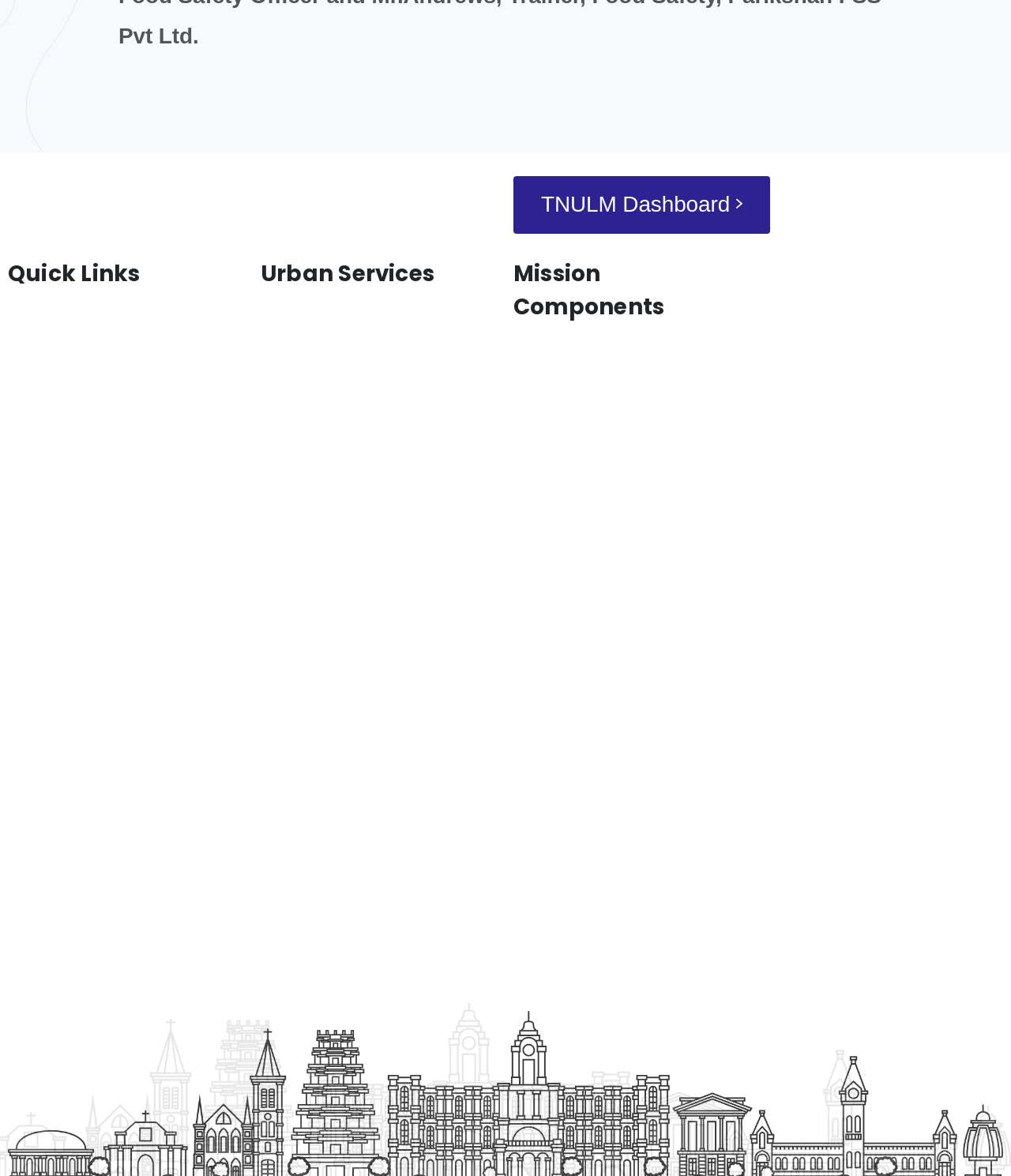Please determine the bounding box coordinates of the element's region to click in order to carry out the following instruction: "Learn about Social Mobilization and Institution Development". The coordinates should be four float numbers between 0 and 1, i.e., [left, top, right, bottom].

[0.508, 0.292, 0.742, 0.36]